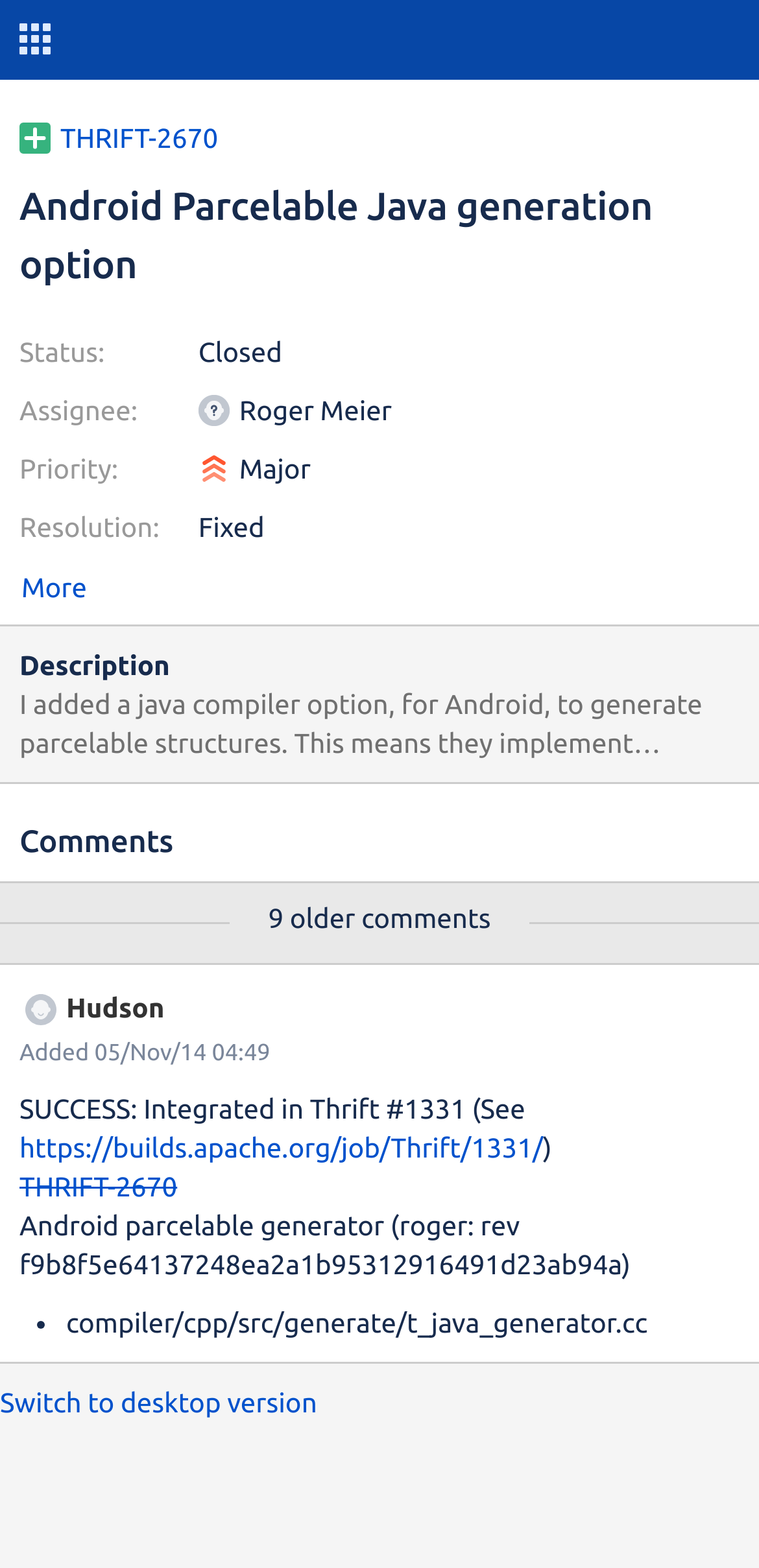Locate the bounding box coordinates of the UI element described by: "aria-label="Launch chat button"". The bounding box coordinates should consist of four float numbers between 0 and 1, i.e., [left, top, right, bottom].

None